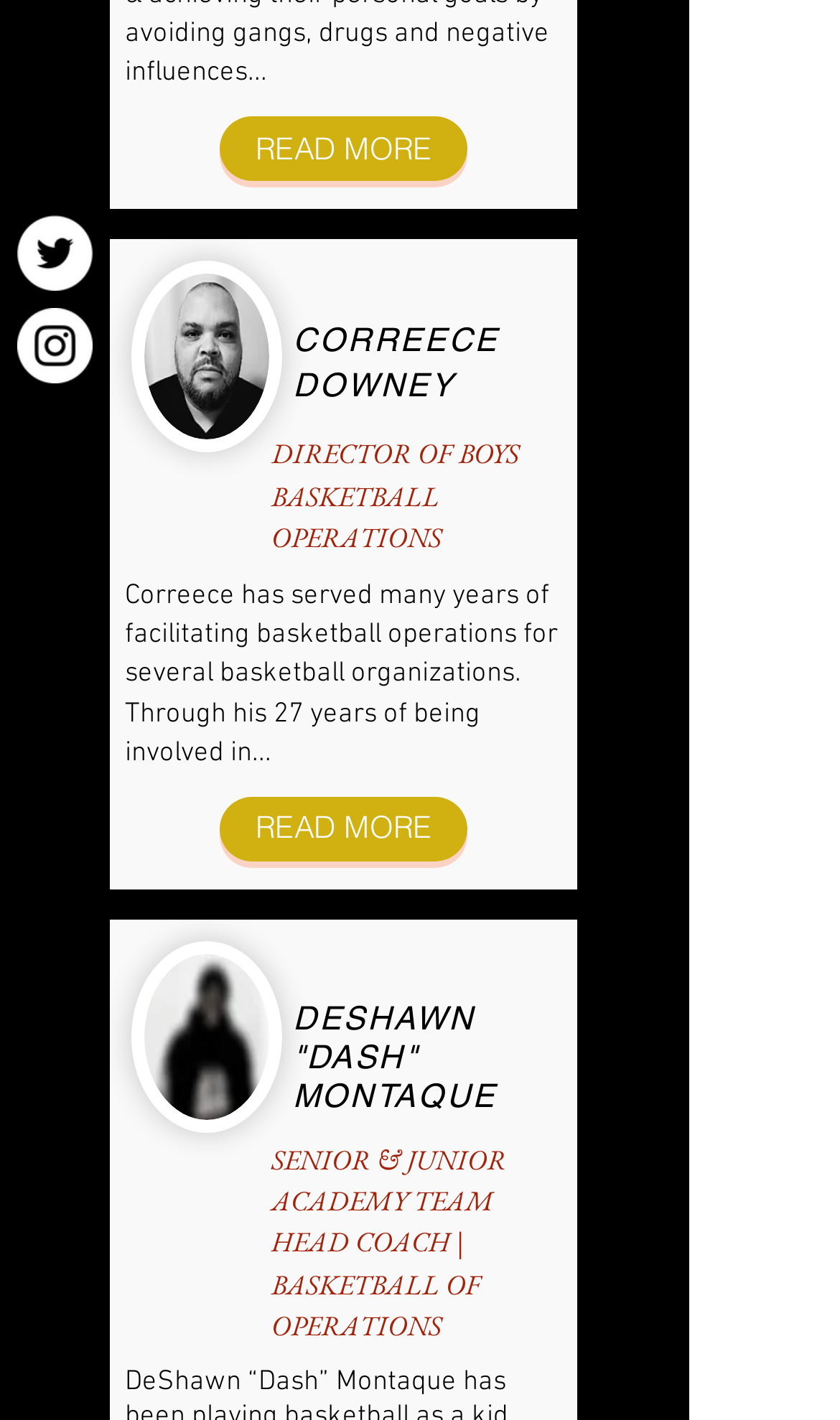Locate the bounding box of the UI element based on this description: "(651) 829-2240". Provide four float numbers between 0 and 1 as [left, top, right, bottom].

None